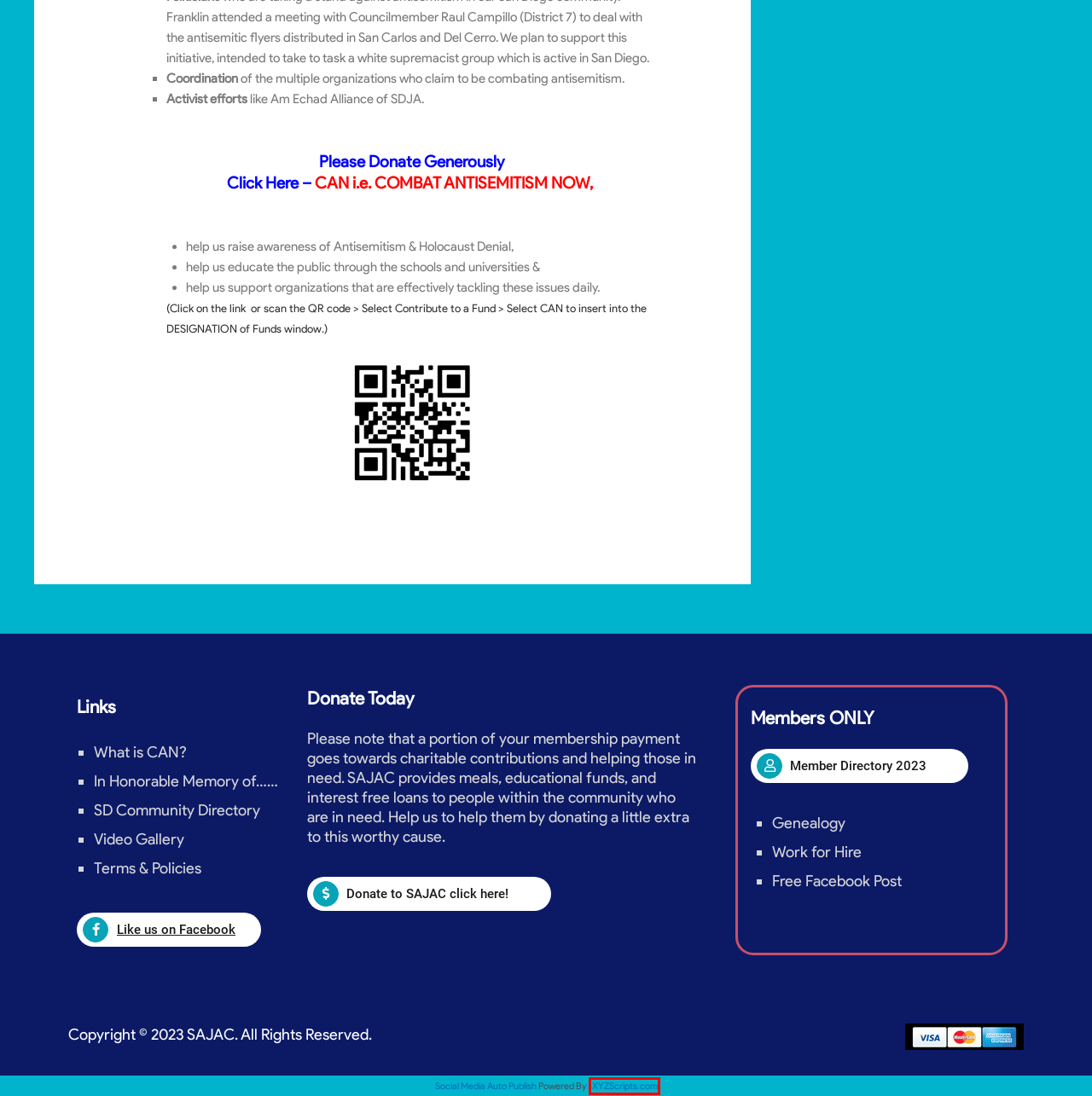Given a webpage screenshot with a red bounding box around a UI element, choose the webpage description that best matches the new webpage after clicking the element within the bounding box. Here are the candidates:
A. XYZScripts.com | PHP Clone Scripts, Wordpress Plugins, Mobile Apps
B. Jewish Community Directory - San Diego Jewish World
C. Videos - SAJAC
D. Social Media Auto Publish | Publish Wordpress Posts To Social Media - Compare
E. Terms and Policies - SAJAC
F. CAN Org
G. Contribute to a Fund - Jewish Community Foundation of San Diego
H. In Honorable Memory of ....... - SAJAC members who have passed away.

A